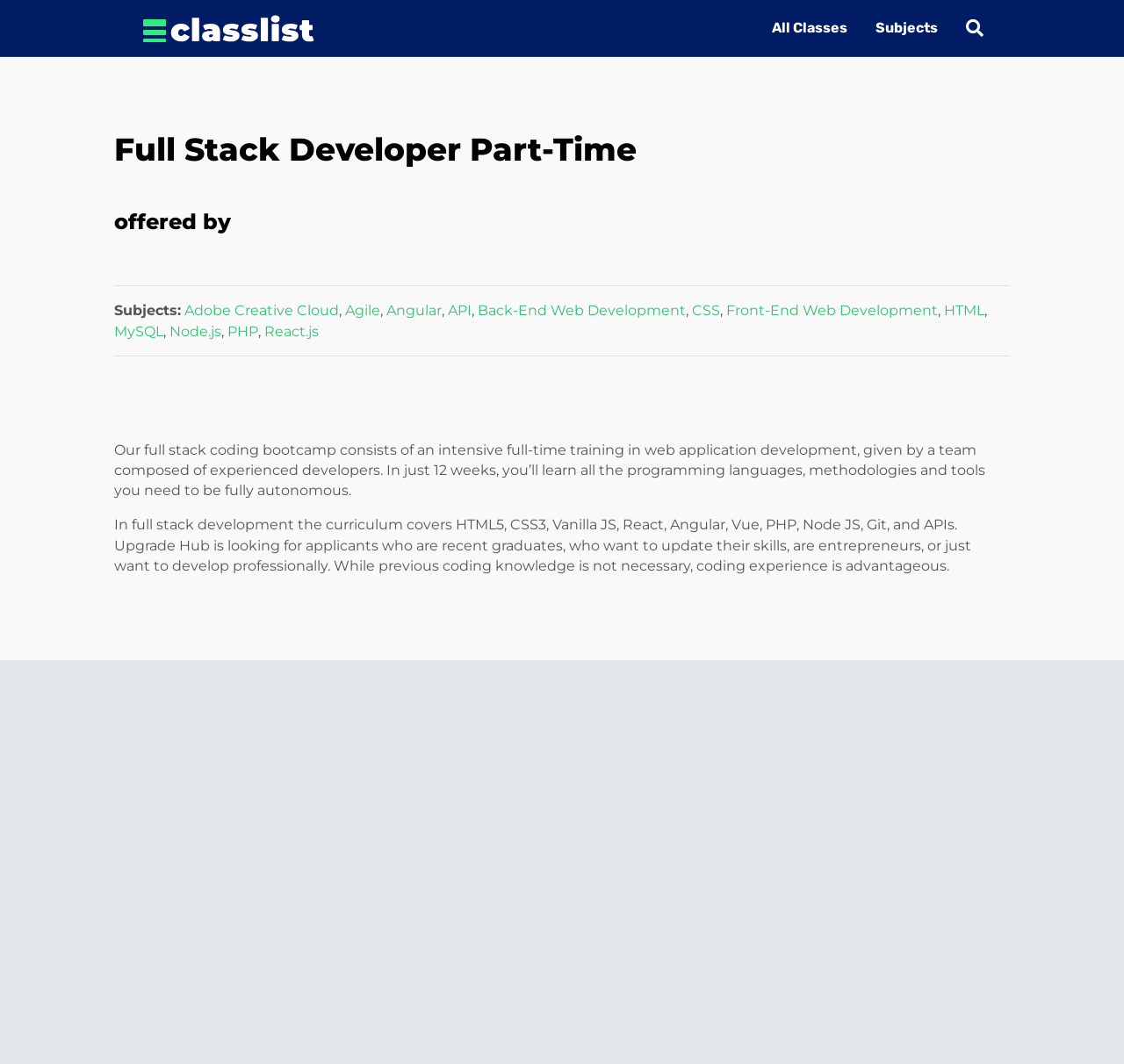Can you show the bounding box coordinates of the region to click on to complete the task described in the instruction: "Search for a class"?

[0.847, 0.008, 0.875, 0.046]